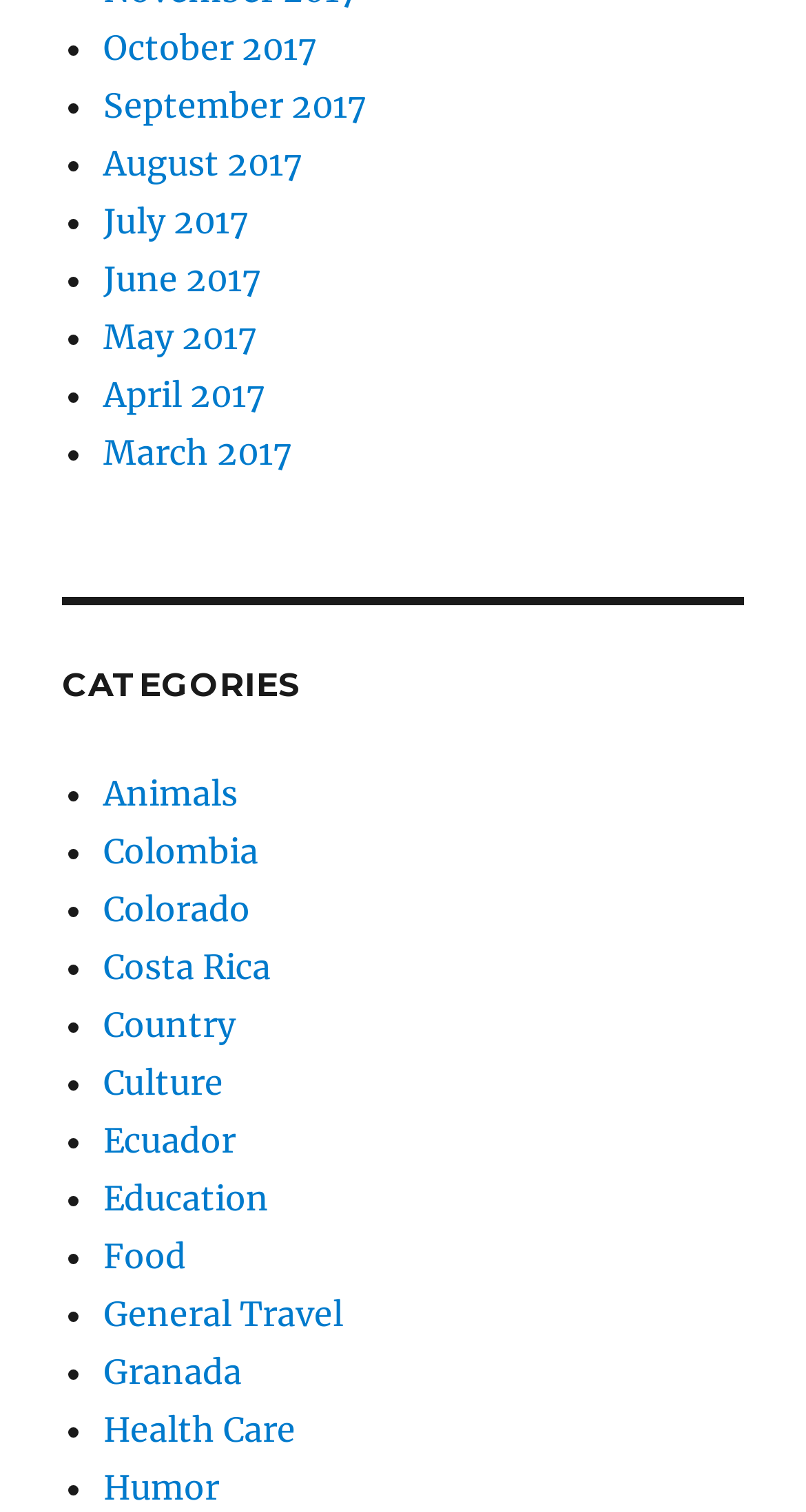Find the bounding box coordinates of the clickable area that will achieve the following instruction: "Learn about Health Care".

[0.128, 0.932, 0.367, 0.959]